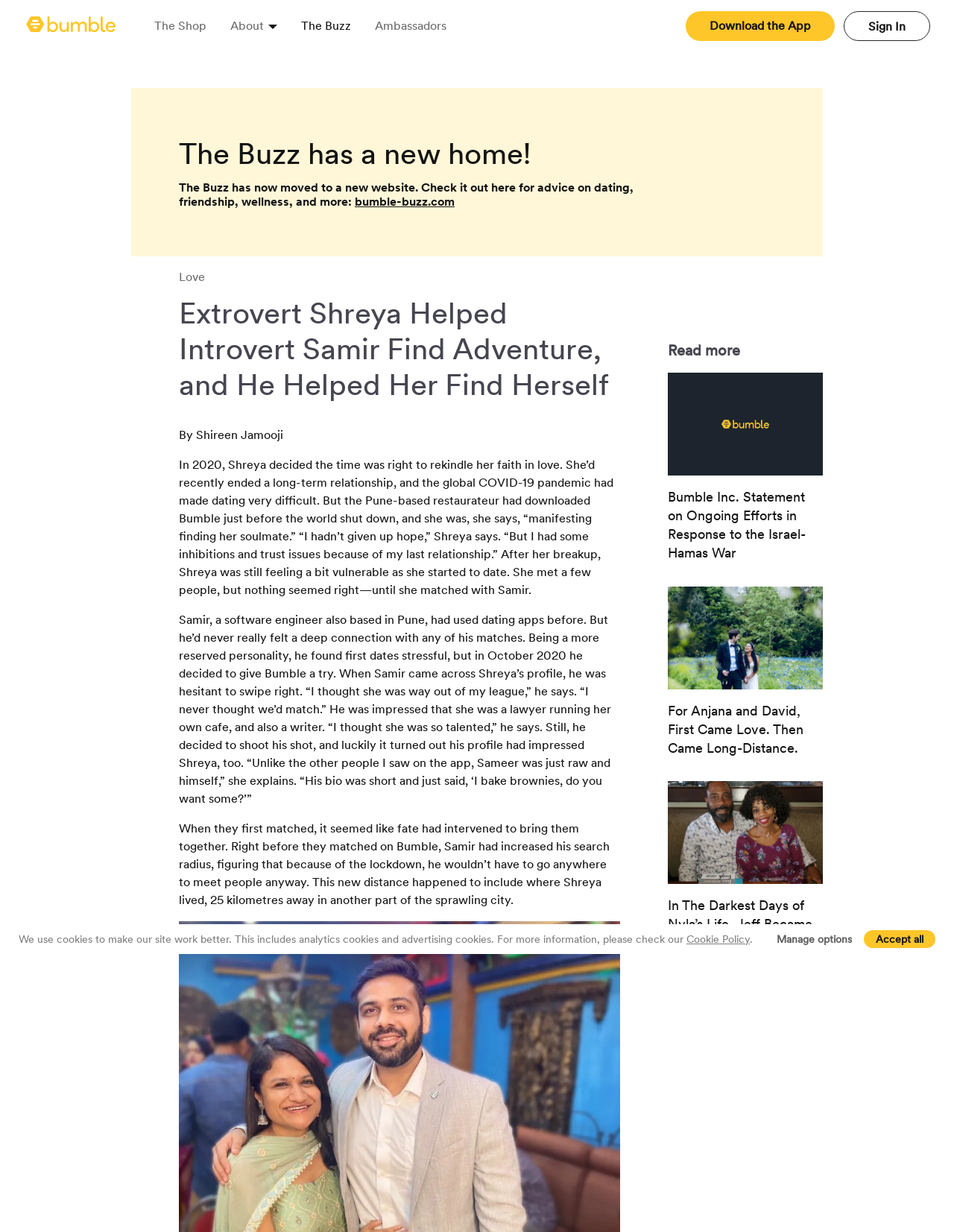Determine the bounding box coordinates for the clickable element required to fulfill the instruction: "Read more about Shreya and Samir's story". Provide the coordinates as four float numbers between 0 and 1, i.e., [left, top, right, bottom].

[0.7, 0.276, 0.862, 0.293]